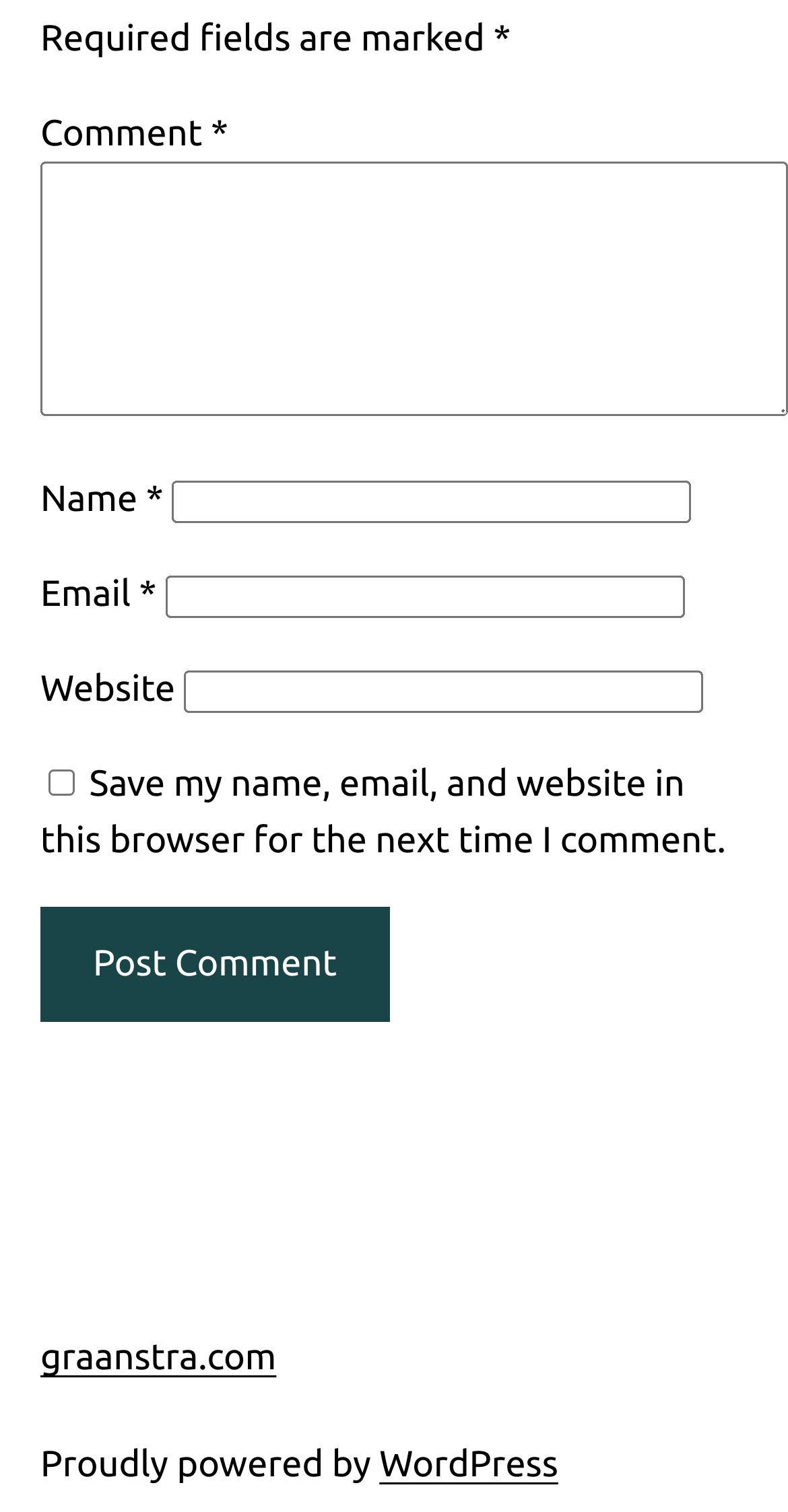Give a concise answer using only one word or phrase for this question:
Is the website field required?

No